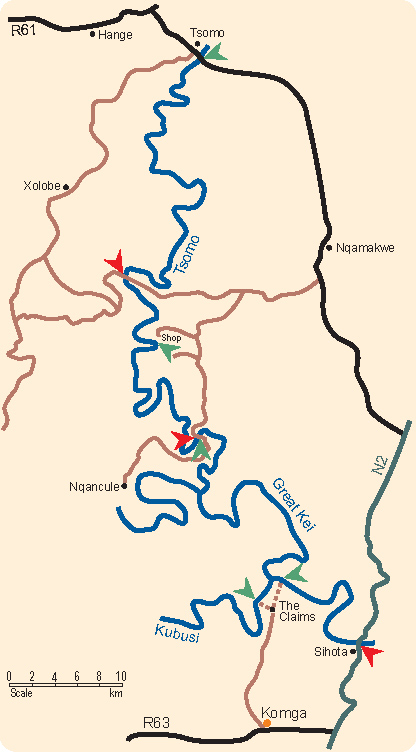What is the purpose of the scale on the map?
Based on the screenshot, respond with a single word or phrase.

Distance measurement